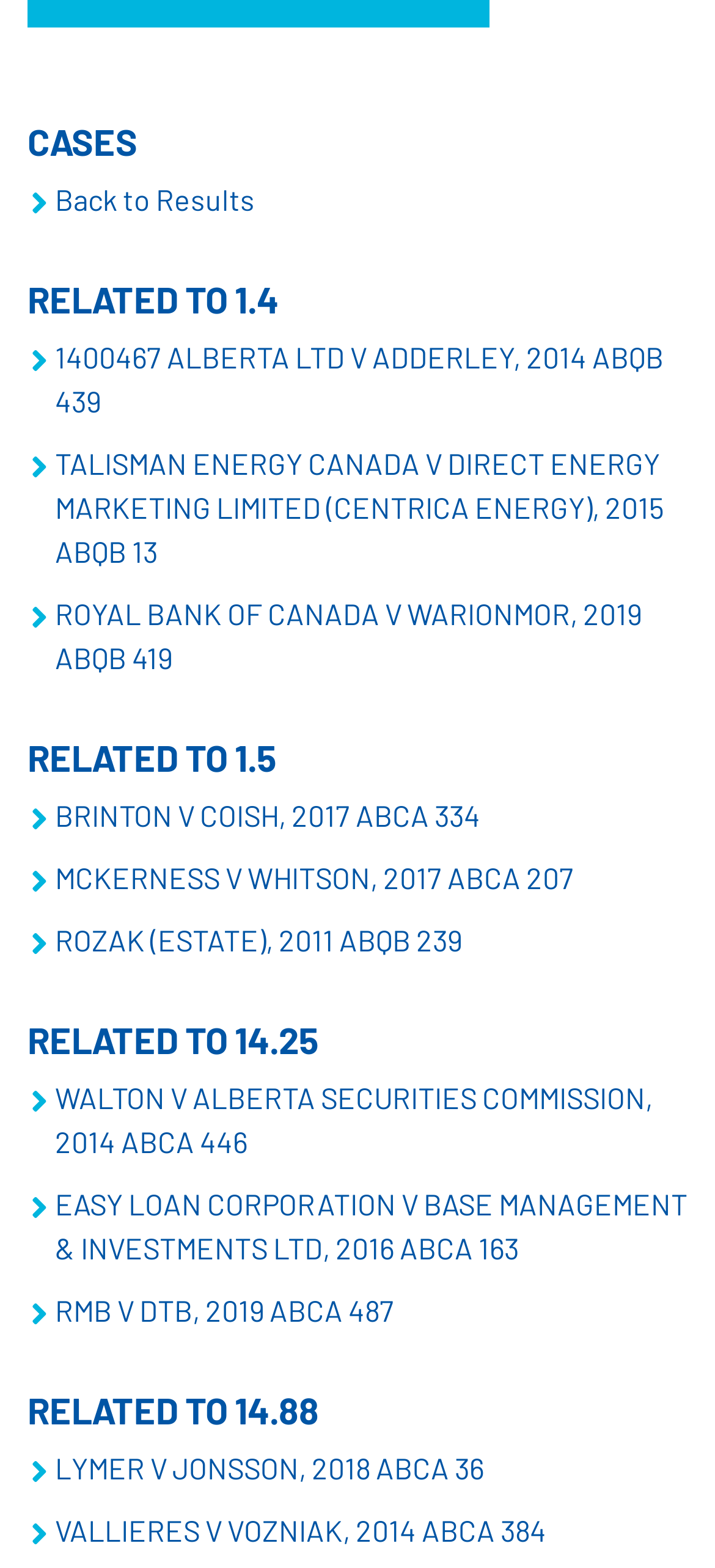Use a single word or phrase to respond to the question:
What is the last related case in the list?

VALLIERES V VOZNIAK, 2014 ABCA 384